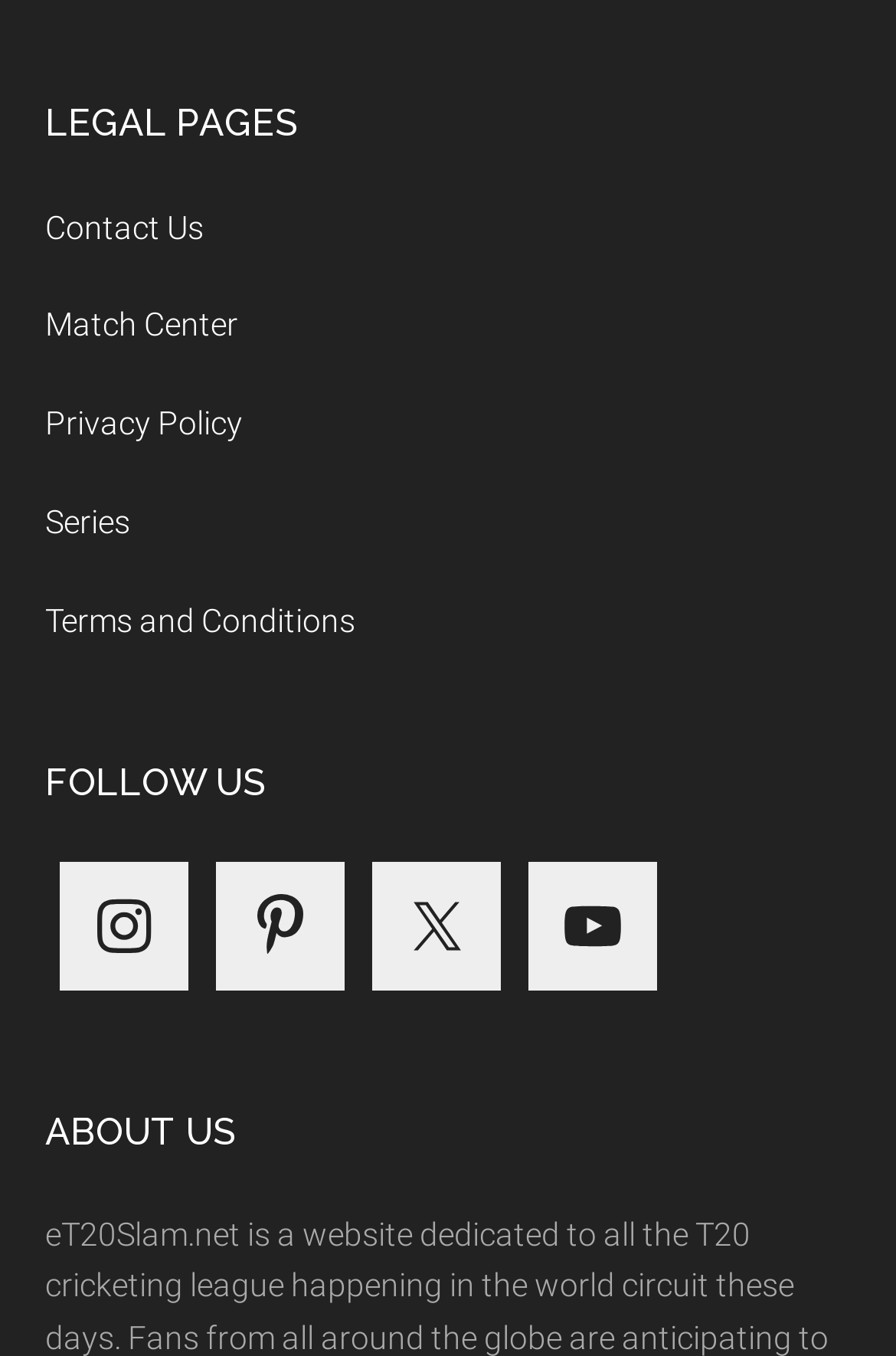Please answer the following question using a single word or phrase: 
What is the last link in the LEGAL PAGES section?

Terms and Conditions